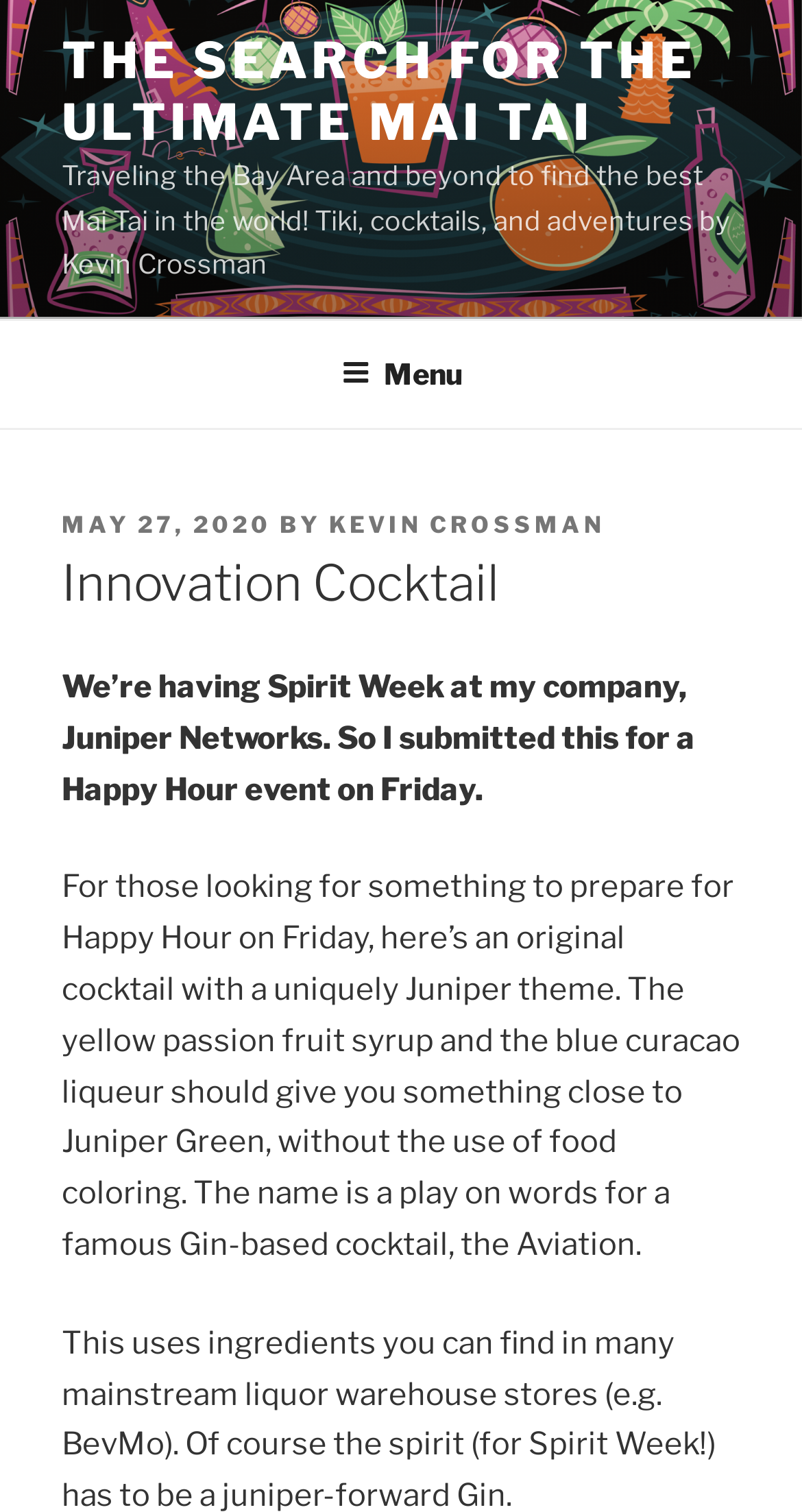Using the provided description May 27, 2020May 27, 2020, find the bounding box coordinates for the UI element. Provide the coordinates in (top-left x, top-left y, bottom-right x, bottom-right y) format, ensuring all values are between 0 and 1.

[0.077, 0.338, 0.338, 0.357]